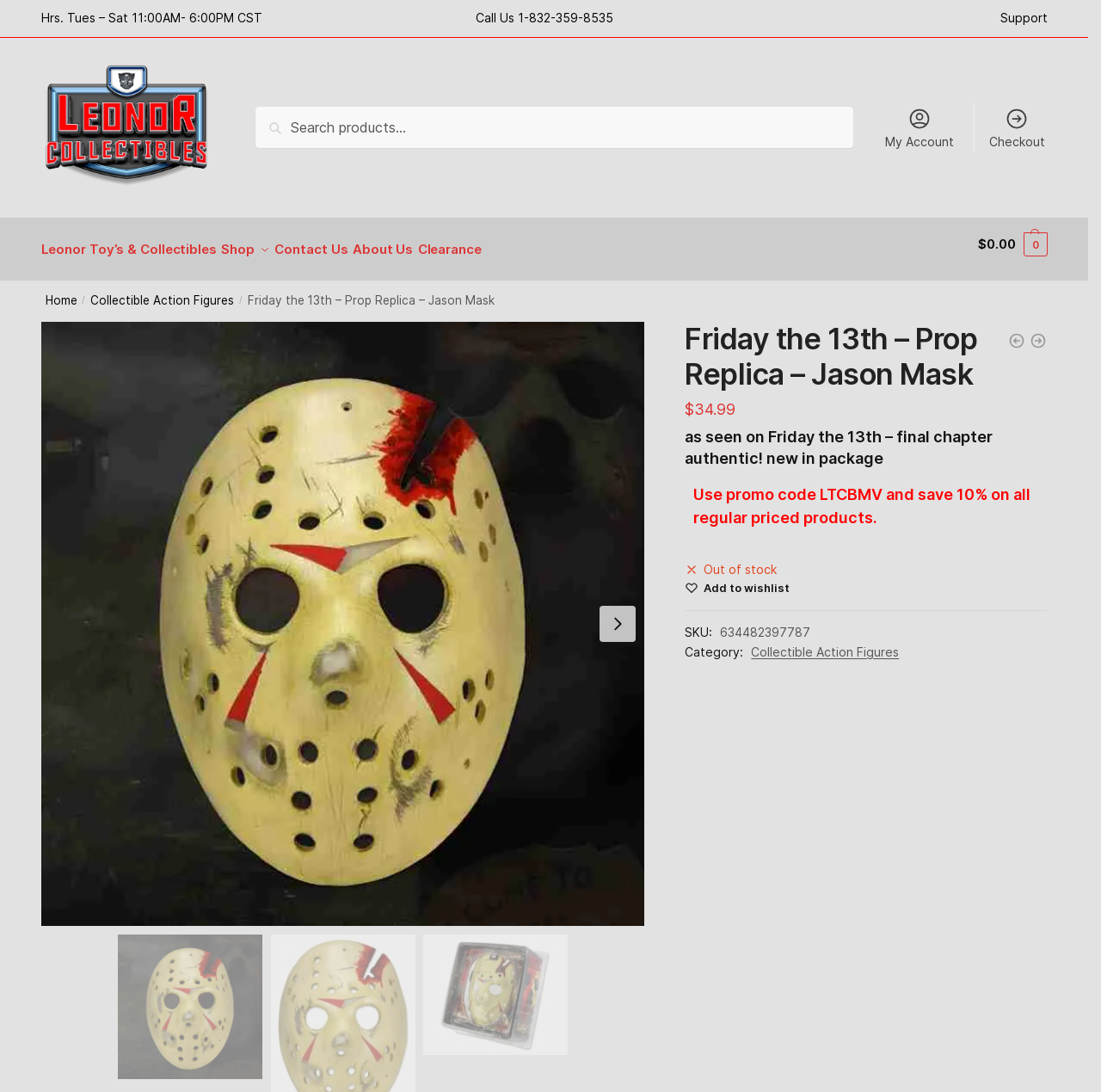Determine the bounding box coordinates of the clickable region to execute the instruction: "Zoom in the product image". The coordinates should be four float numbers between 0 and 1, denoted as [left, top, right, bottom].

[0.037, 0.286, 0.586, 0.839]